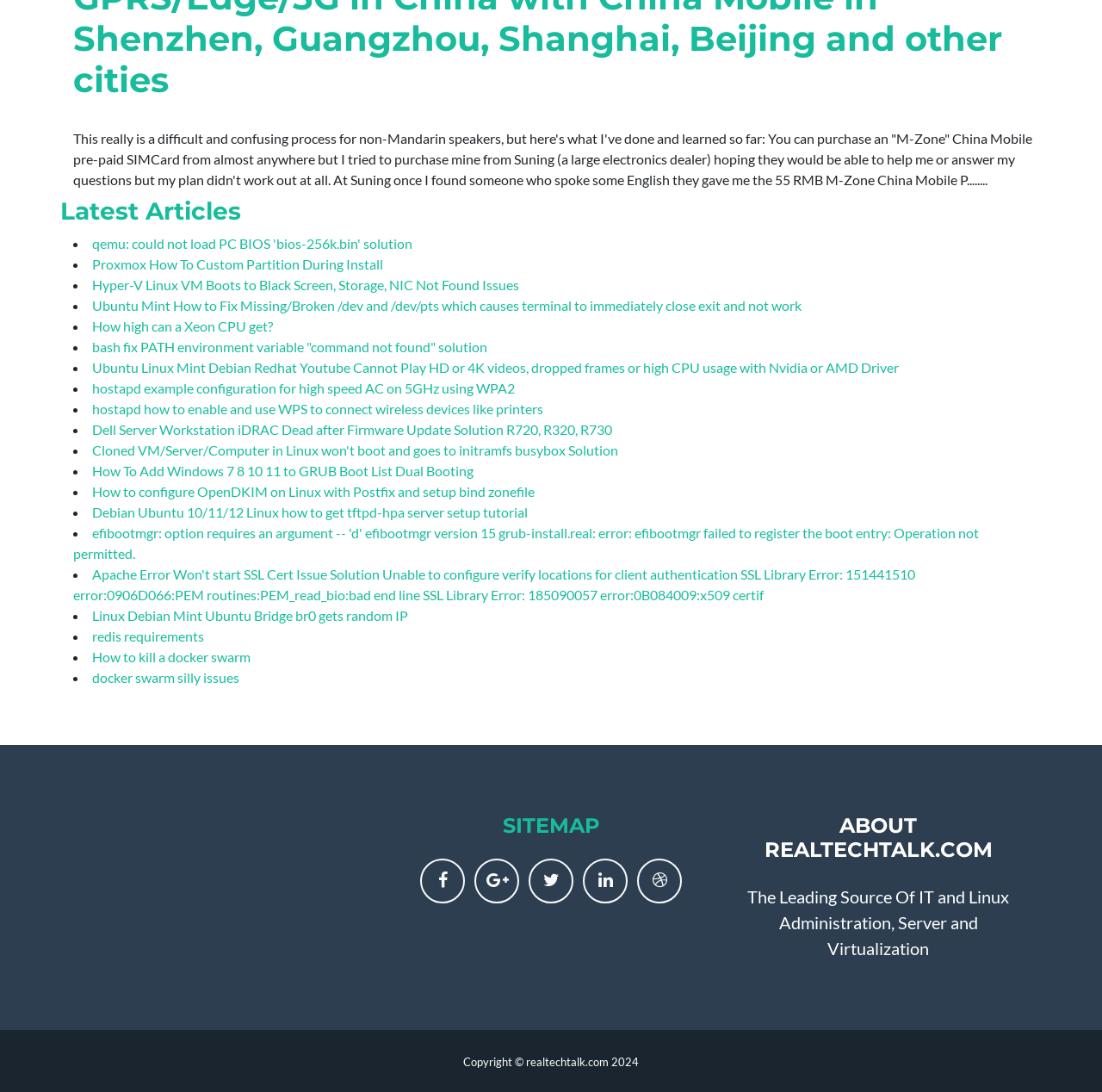Answer the question below with a single word or a brief phrase: 
What is the first article title listed on the webpage?

qemu: could not load PC BIOS 'bios-256k.bin' solution